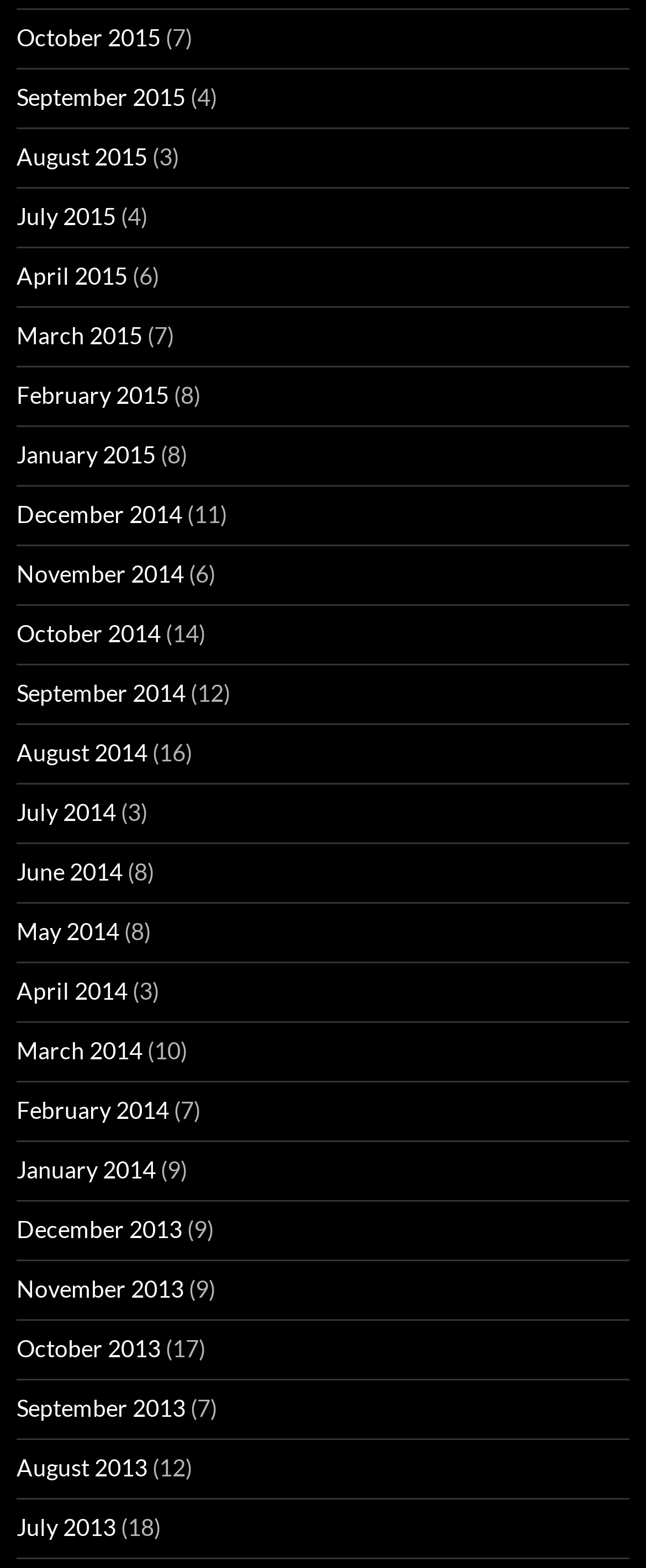Locate the bounding box coordinates of the item that should be clicked to fulfill the instruction: "Click the 'ADD TO CART' button".

None